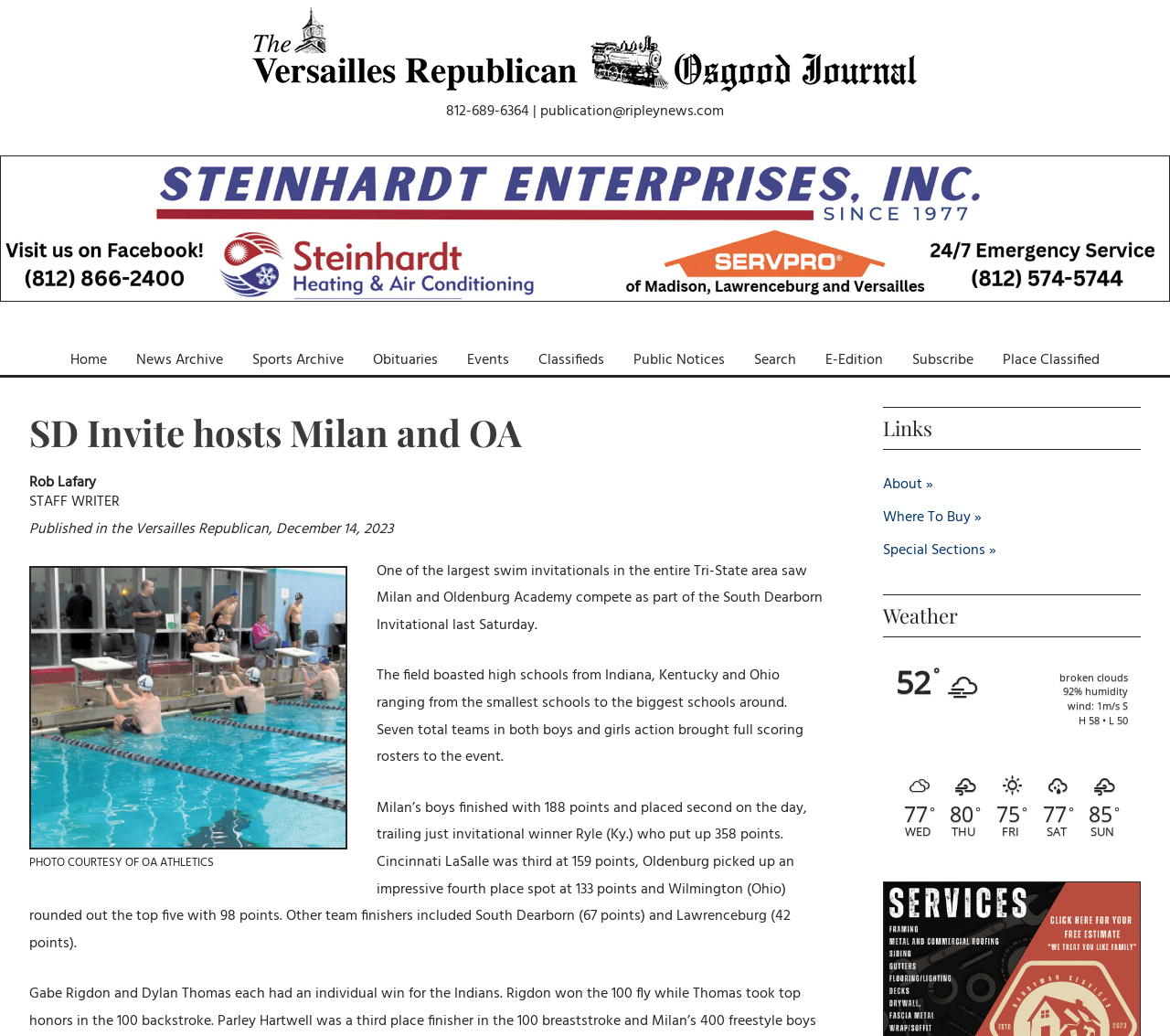What is the name of the writer of the article?
Give a detailed explanation using the information visible in the image.

The name of the writer can be found in the static text element below the heading 'SD Invite hosts Milan and OA', which reads 'Rob Lafary'.